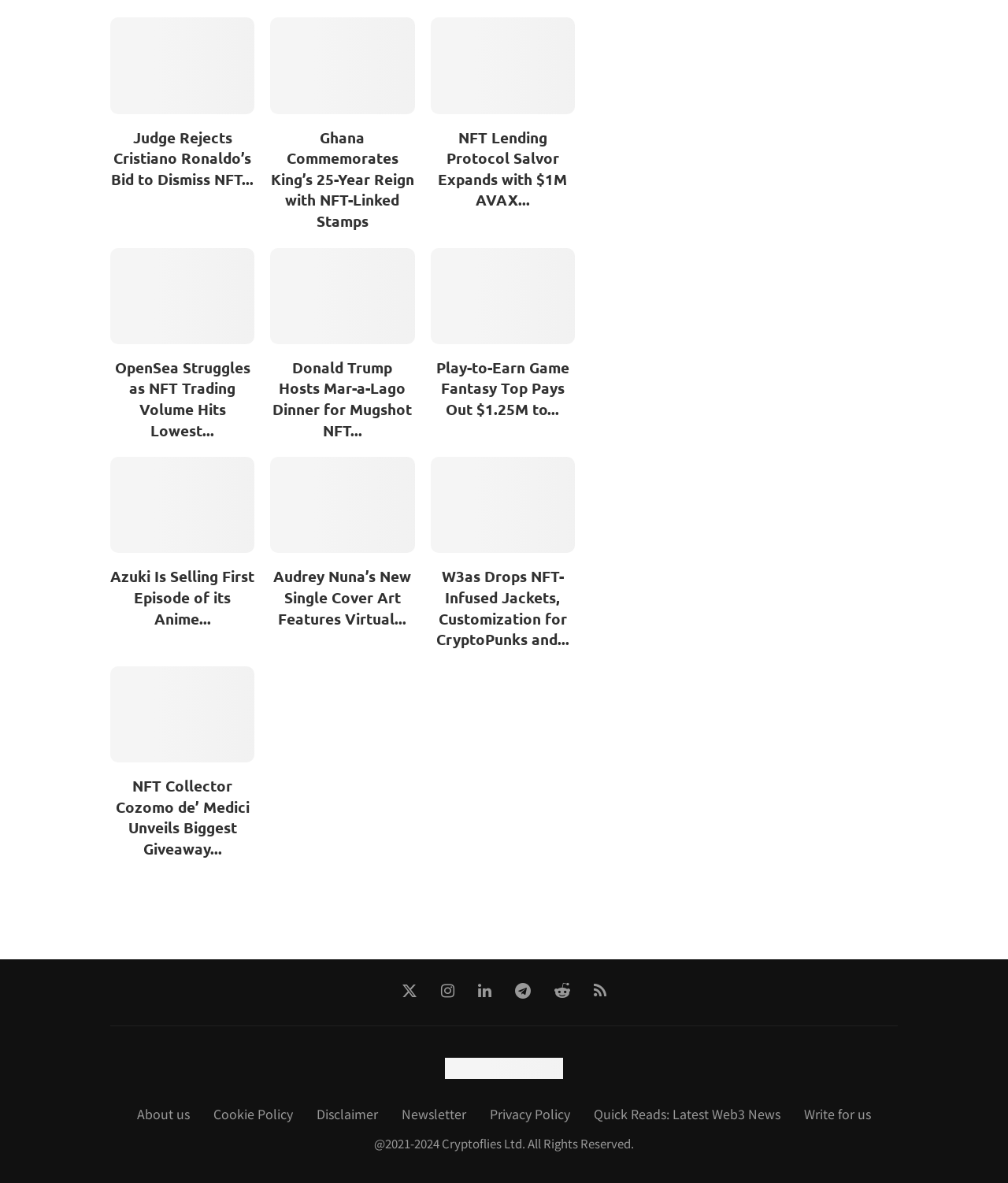Answer the question using only one word or a concise phrase: What is the tone of the webpage?

Informative